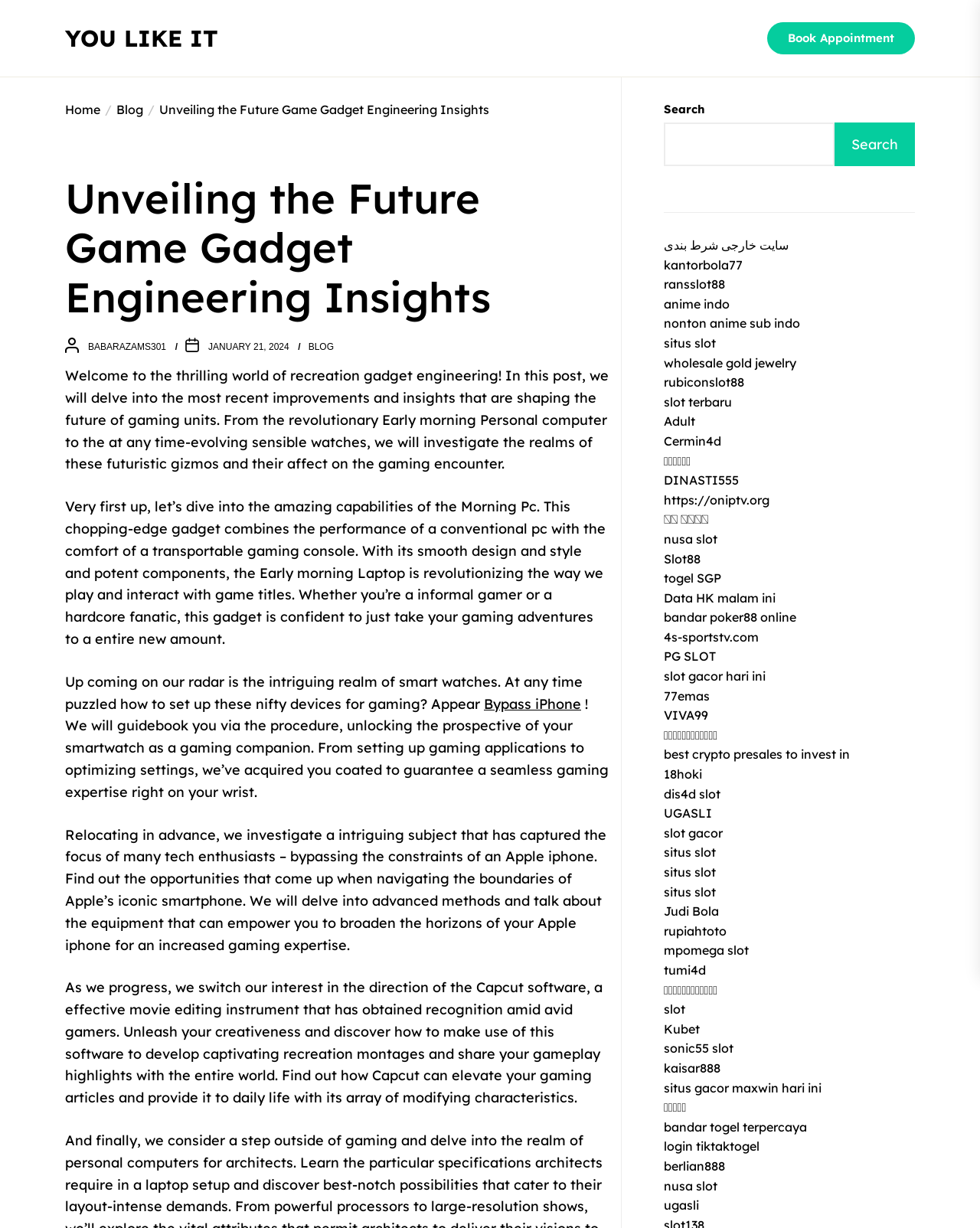How many links are there in the breadcrumbs navigation?
Provide a detailed answer to the question using information from the image.

The breadcrumbs navigation is located at the top of the webpage and contains three links: 'Home', '/Blog', and '/Unveiling the Future Game Gadget Engineering Insights'.